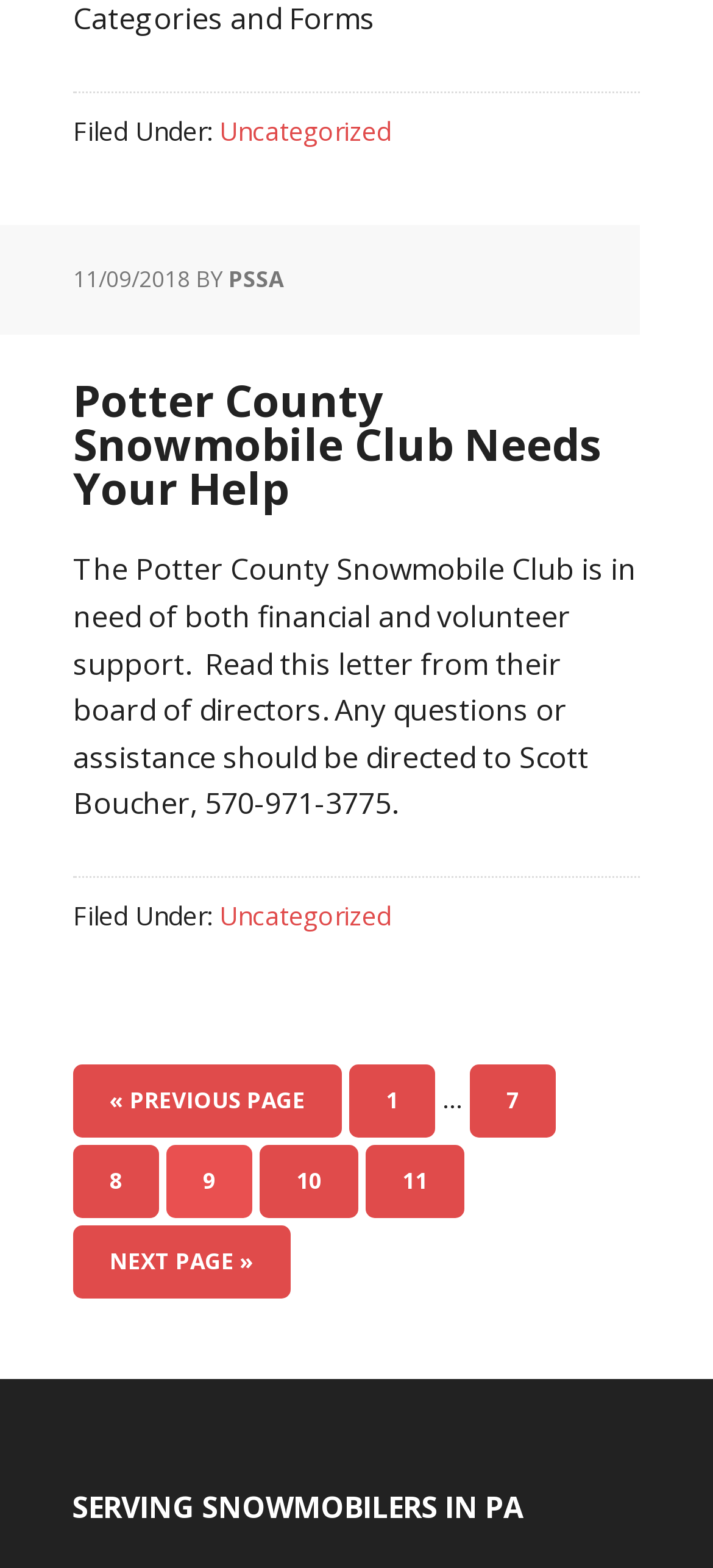Provide the bounding box coordinates of the HTML element described by the text: "7". The coordinates should be in the format [left, top, right, bottom] with values between 0 and 1.

[0.659, 0.679, 0.779, 0.726]